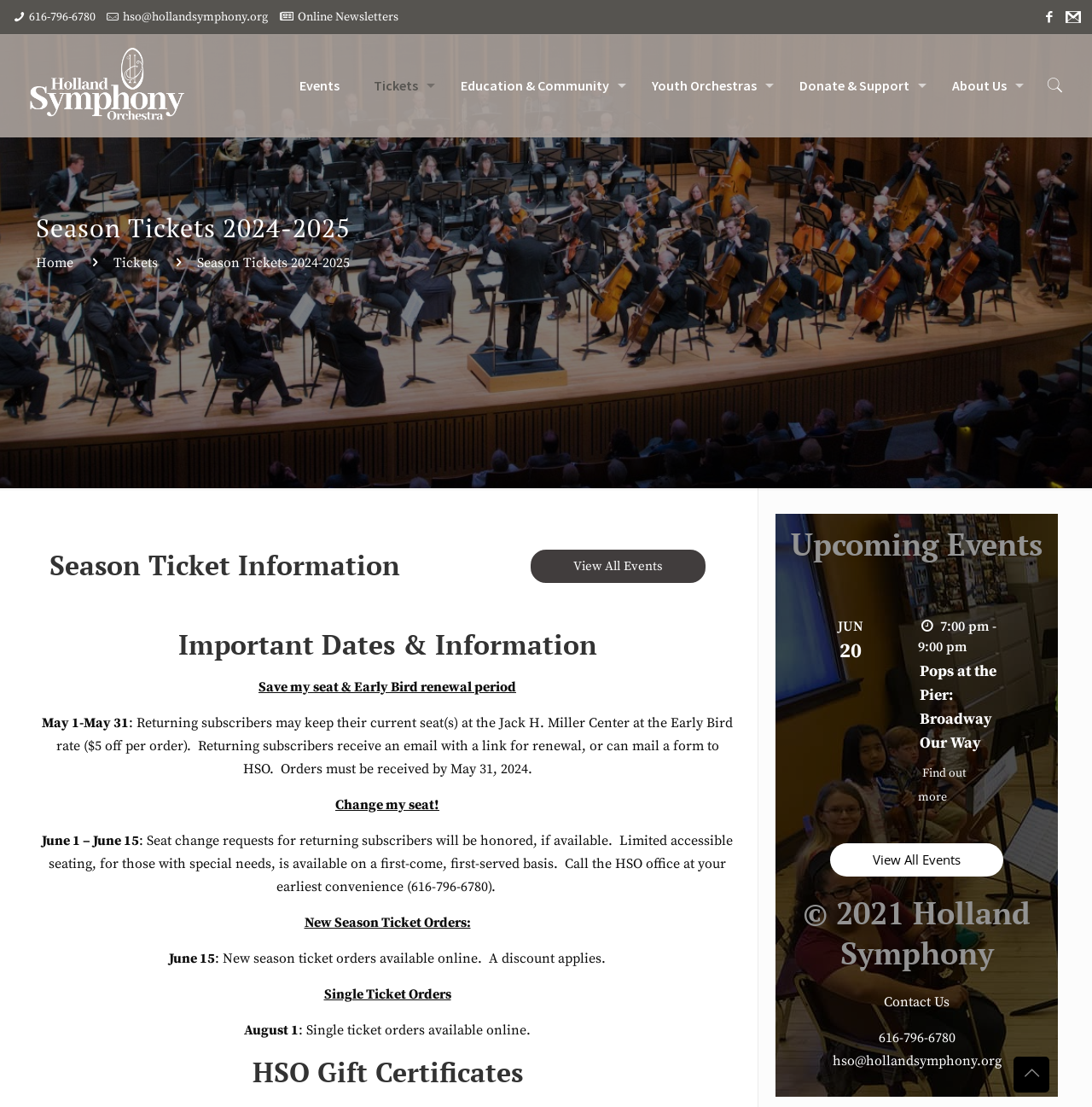Please identify the bounding box coordinates of the clickable region that I should interact with to perform the following instruction: "Check the online newsletters". The coordinates should be expressed as four float numbers between 0 and 1, i.e., [left, top, right, bottom].

[0.273, 0.008, 0.365, 0.022]